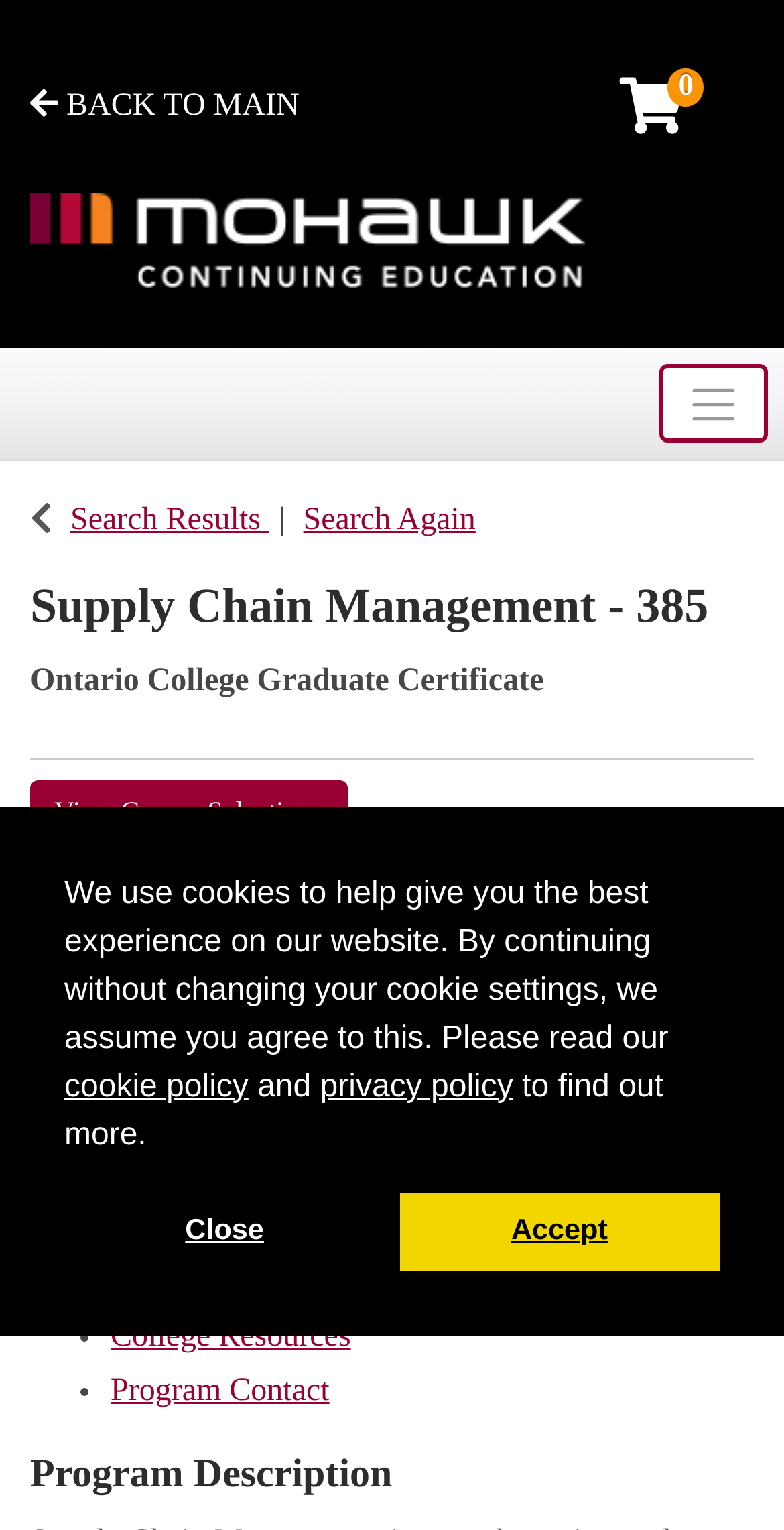Please answer the following query using a single word or phrase: 
What type of certificate is offered by the program?

Ontario College Graduate Certificate